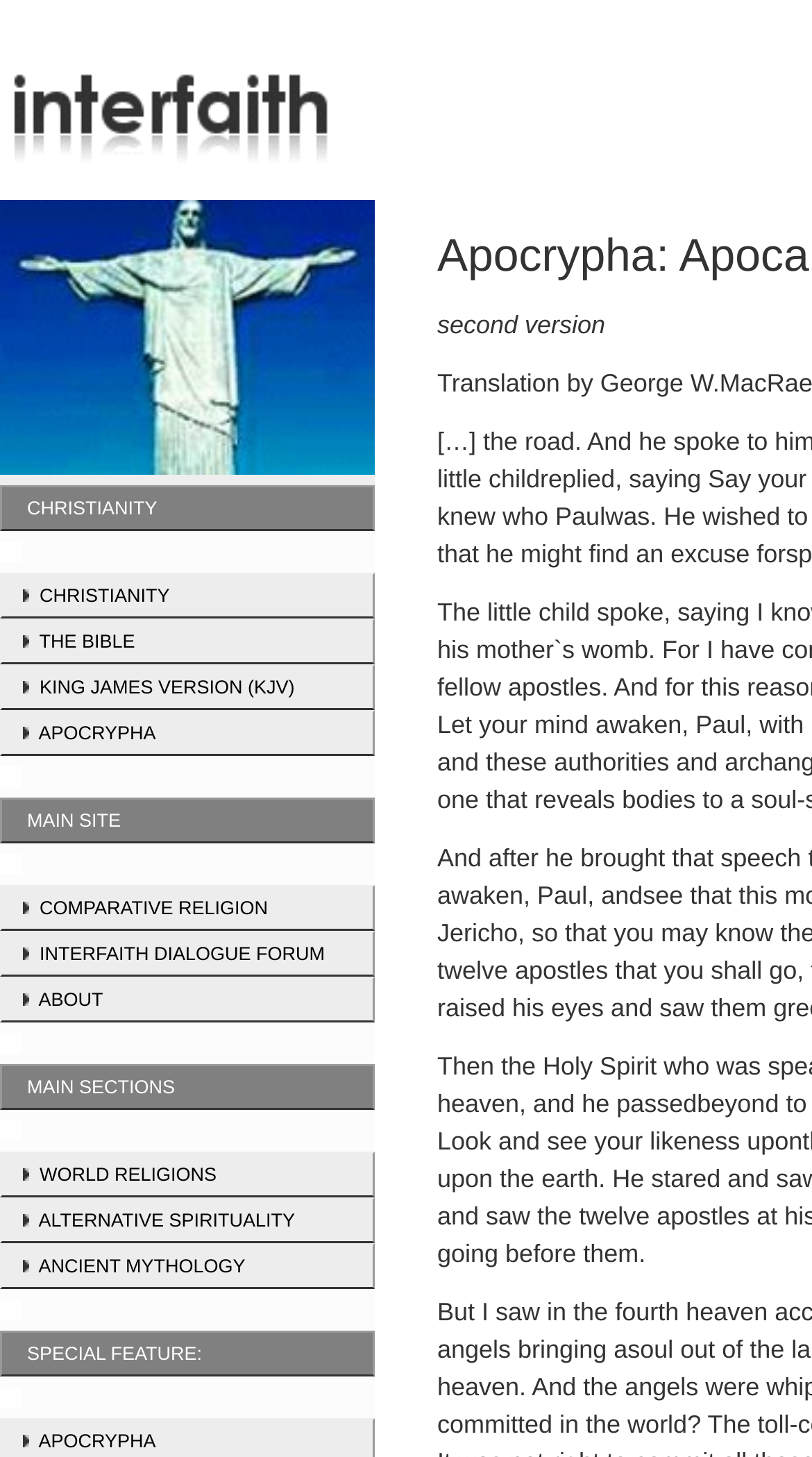Generate a comprehensive description of the contents of the webpage.

This webpage is about religions of the world, with a focus on Christianity and its resources. At the top, there is a link to "Interfaith" with an accompanying image. Below this, there is a grid of rows, each containing a grid cell with a link or image related to Christianity, such as "CHRISTIANITY", "THE BIBLE", "KING JAMES VERSION (KJV)", and "APOCRYPHA". These links and images are arranged in a vertical column, with each row slightly overlapping the one above it.

To the right of this column, there is a static text element that reads "second version". Below the grid of rows, there are more links and images related to Christianity, including "COMPARATIVE RELIGION", "INTERFAITH DIALOGUE FORUM", "ABOUT", and "WORLD RELIGIONS". These links and images are also arranged in a vertical column, with each row slightly overlapping the one above it.

Further down the page, there are more links and images related to alternative spirituality, ancient mythology, and other religious topics. The page appears to be a resource hub for learning about different religions and religious resources, with a focus on Christianity.